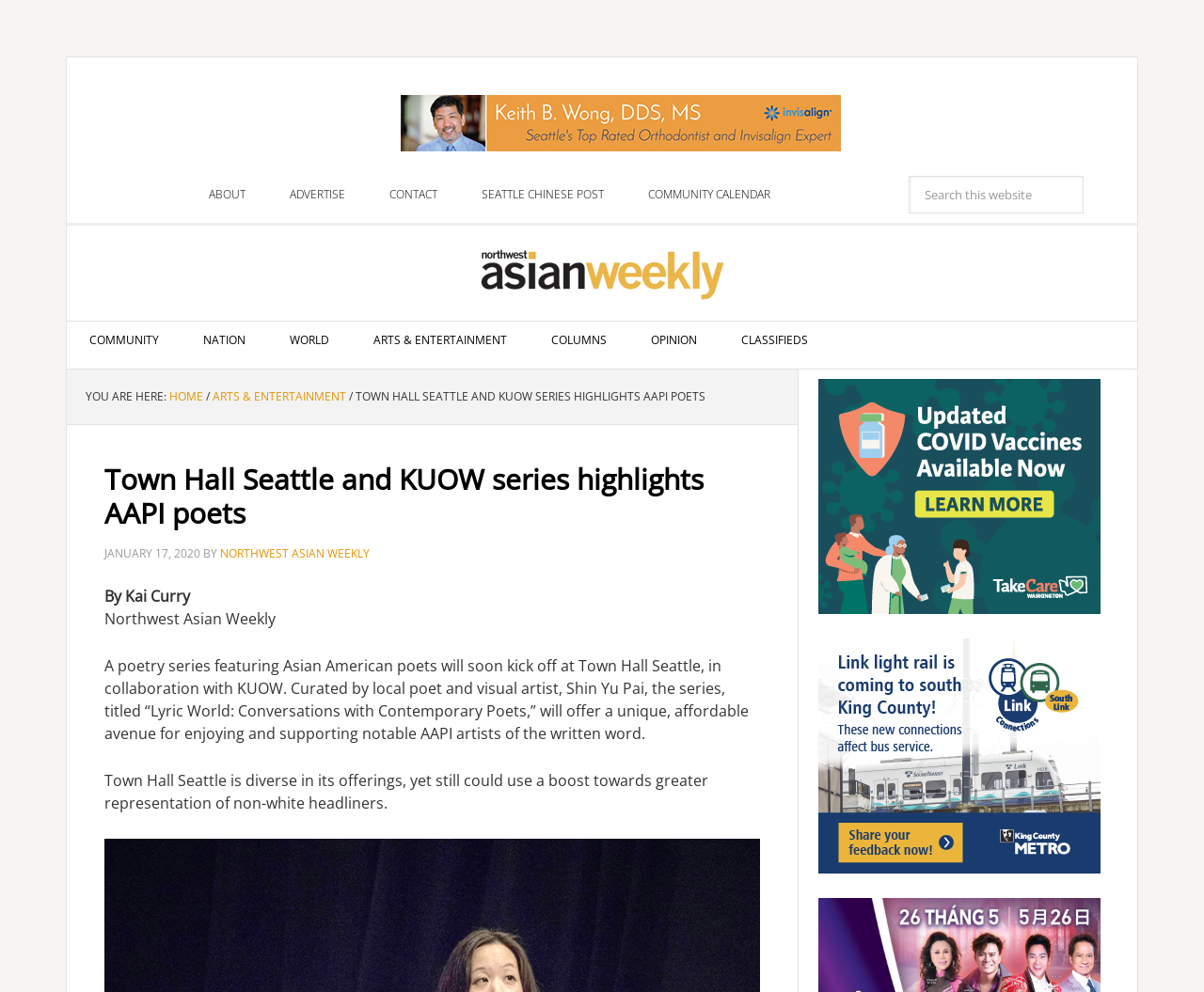Find the bounding box coordinates of the clickable area that will achieve the following instruction: "Visit NORTHWEST ASIAN WEEKLY website".

[0.087, 0.55, 0.307, 0.566]